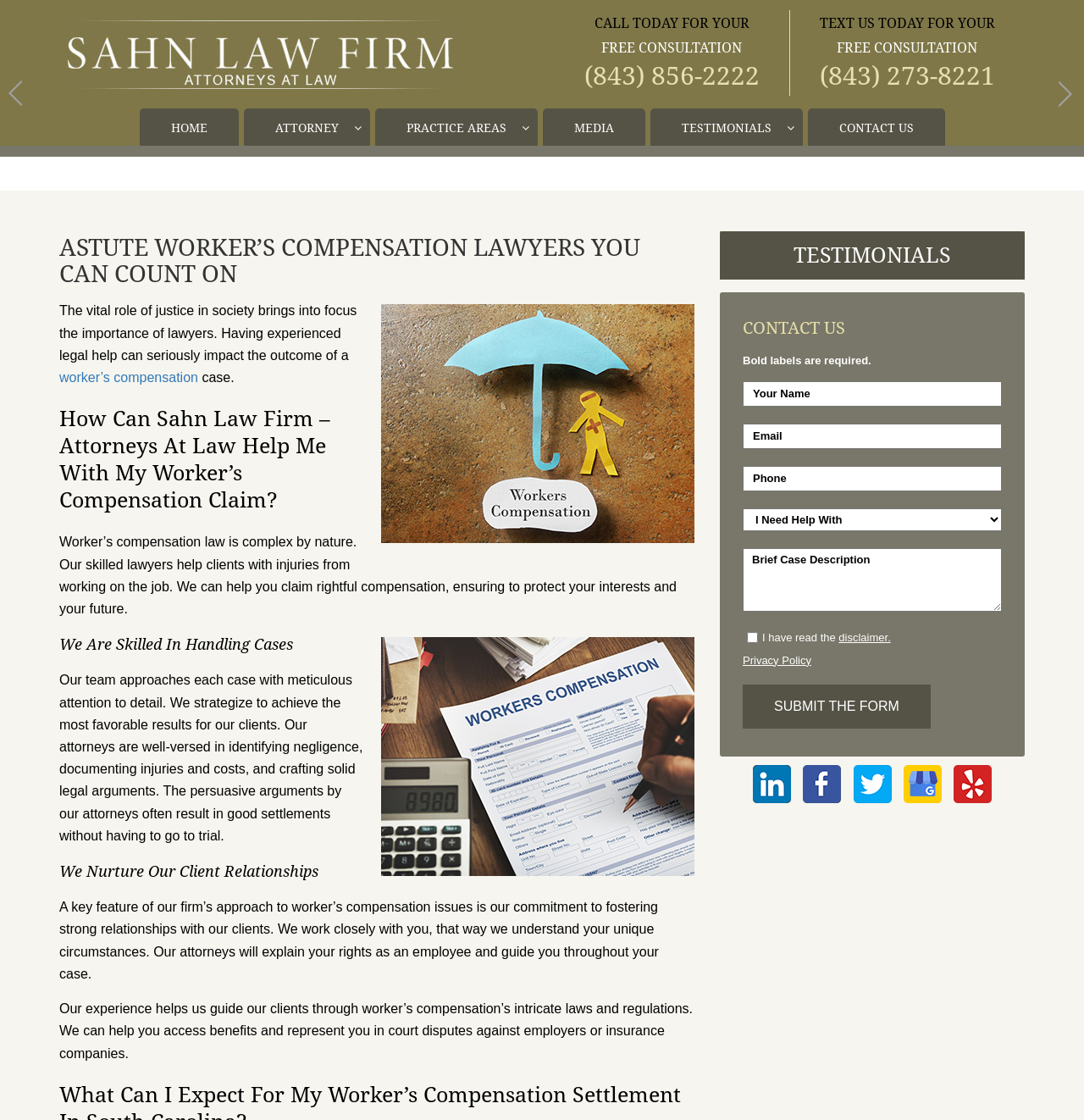What is the topic of the webpage?
Using the information presented in the image, please offer a detailed response to the question.

I determined the topic of the webpage by looking at the headings and text content, which mention 'worker's compensation' and 'lawyers'.